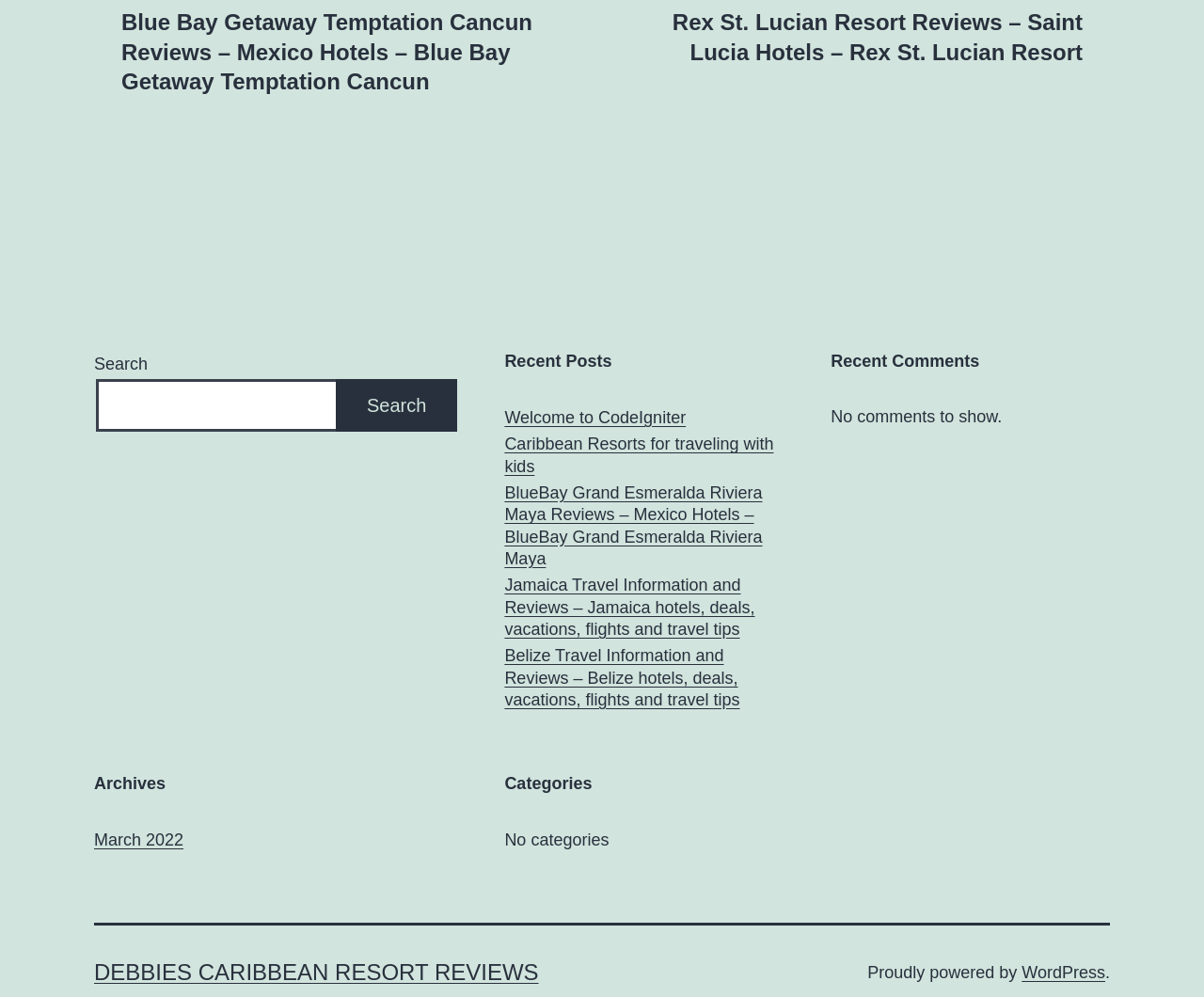Determine the bounding box coordinates for the UI element with the following description: "parent_node: Search name="s"". The coordinates should be four float numbers between 0 and 1, represented as [left, top, right, bottom].

[0.08, 0.38, 0.281, 0.433]